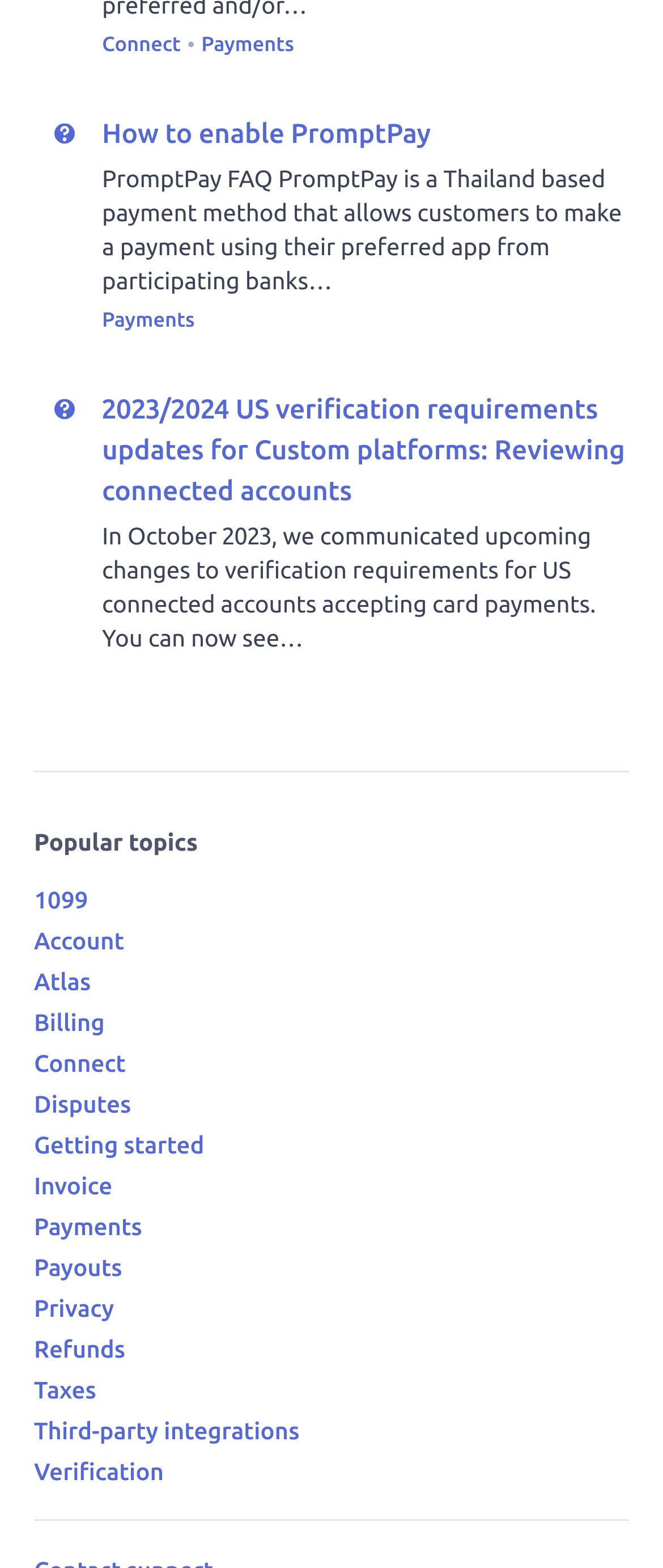Bounding box coordinates are specified in the format (top-left x, top-left y, bottom-right x, bottom-right y). All values are floating point numbers bounded between 0 and 1. Please provide the bounding box coordinate of the region this sentence describes: Privacy

[0.051, 0.826, 0.172, 0.843]